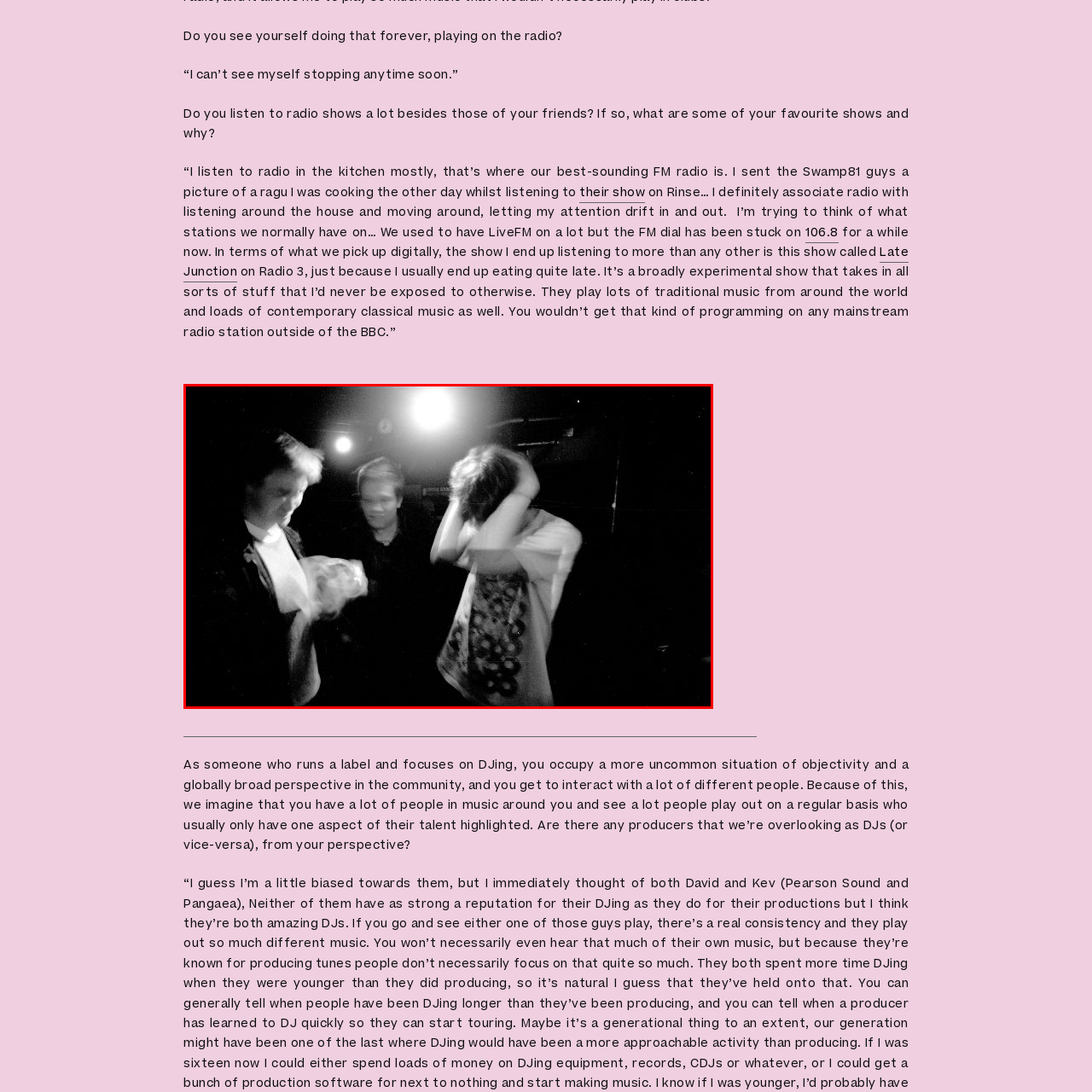How many individuals are in the image?
Look at the image section surrounded by the red bounding box and provide a concise answer in one word or phrase.

Three